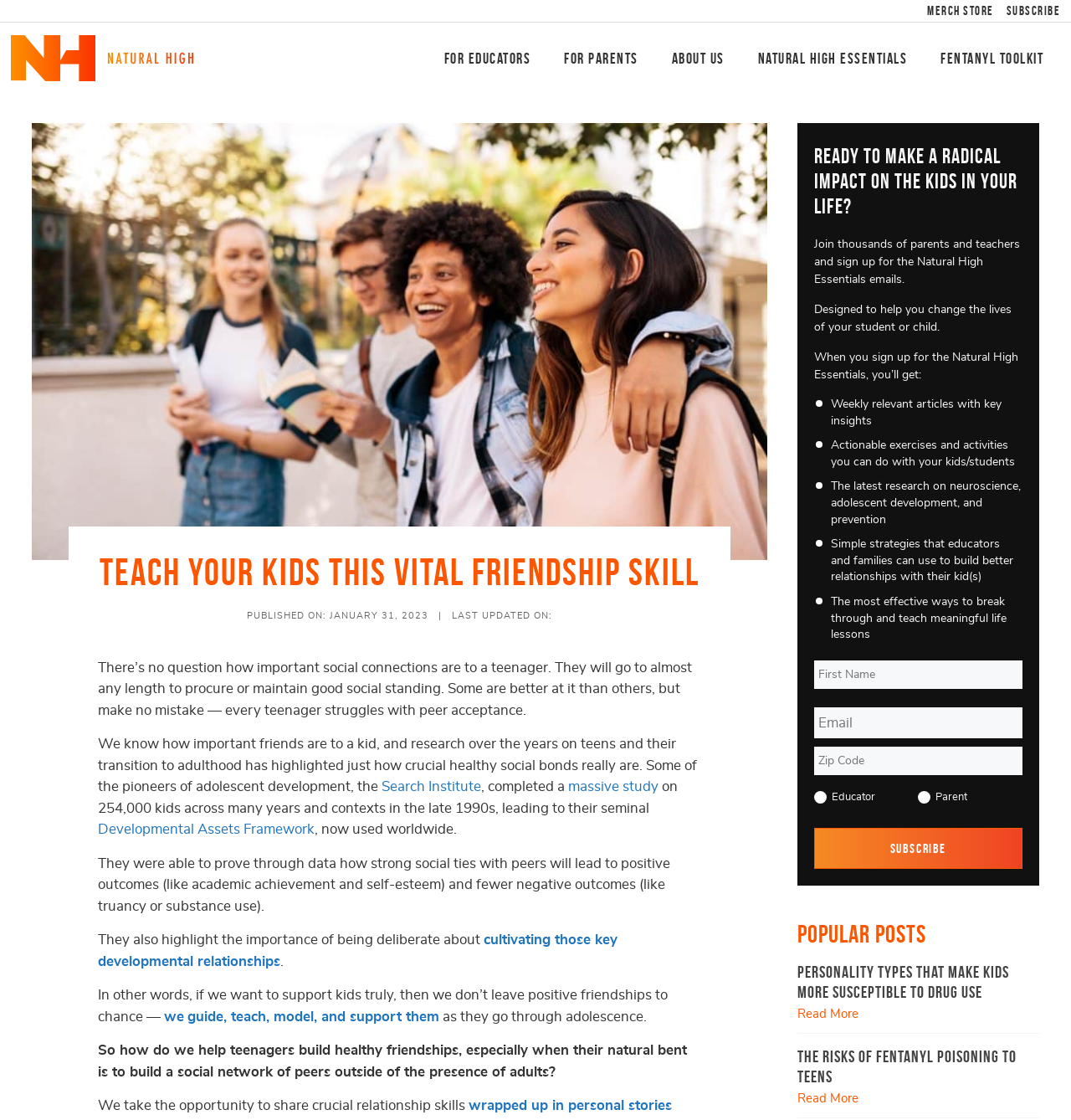Please find and generate the text of the main header of the webpage.

Teach Your Kids This Vital Friendship Skill